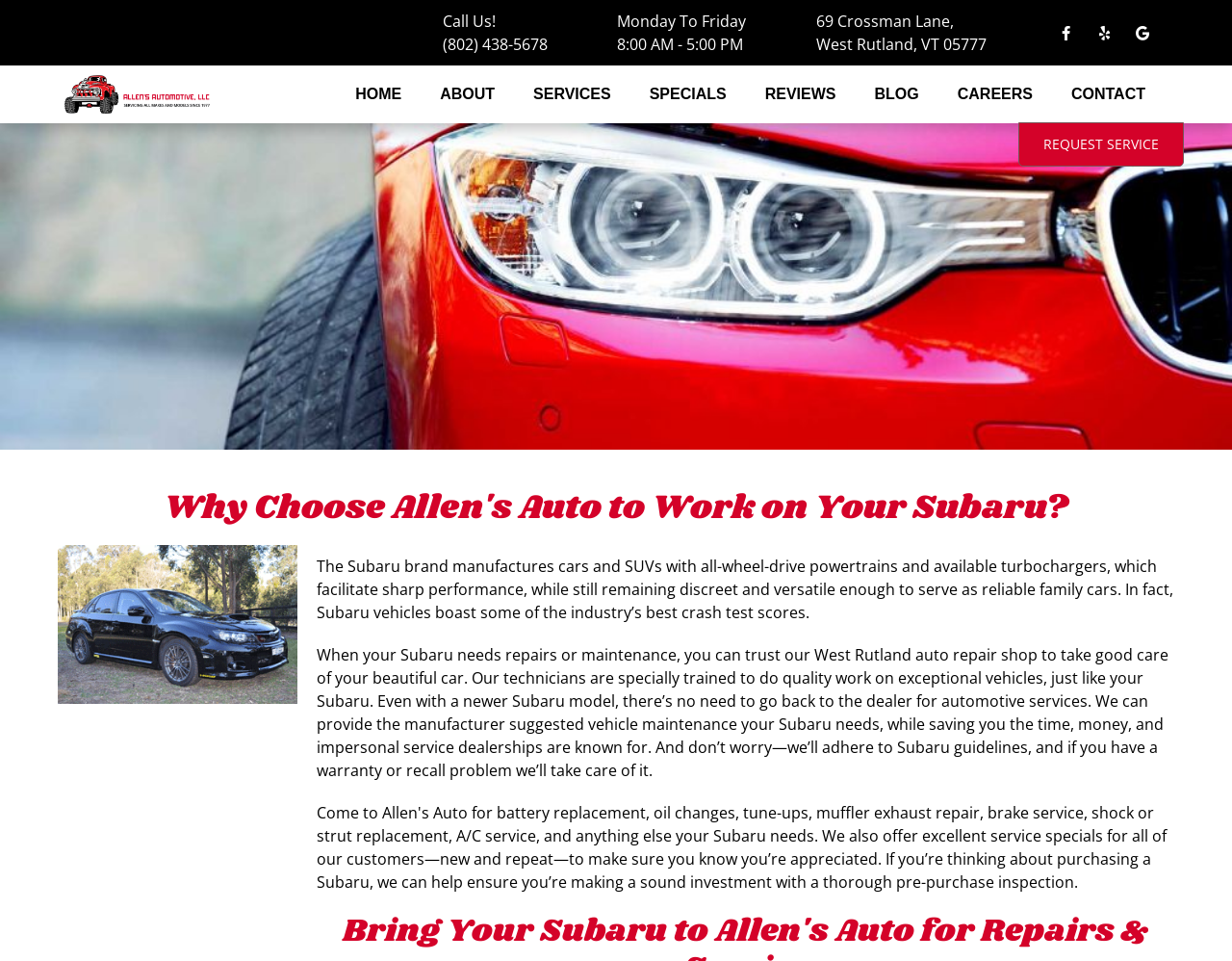Specify the bounding box coordinates for the region that must be clicked to perform the given instruction: "Click the logo".

[0.047, 0.078, 0.17, 0.118]